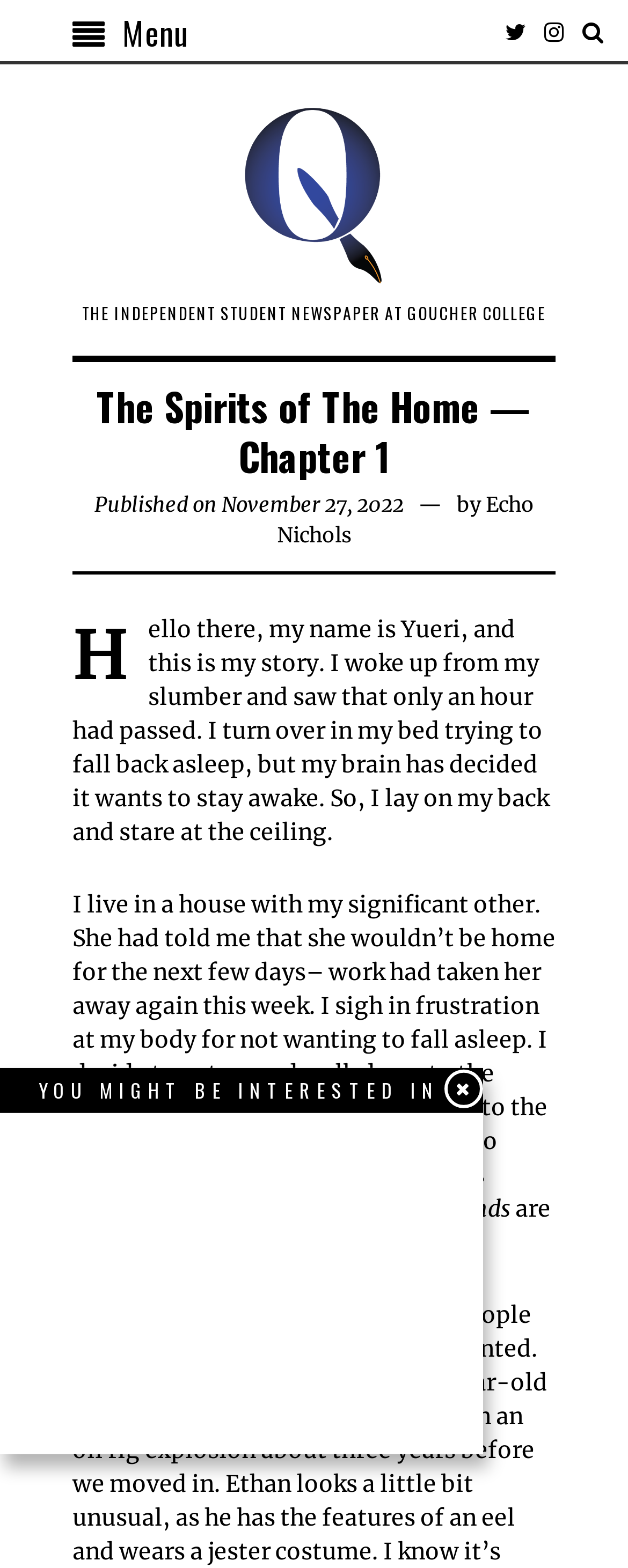What is the name of the author of this story?
Could you please answer the question thoroughly and with as much detail as possible?

The author's name can be found in the section where the story is published, which is indicated by the 'Published on November 27, 2022' timestamp. The author's name is mentioned as 'Echo Nichols' in the same section.